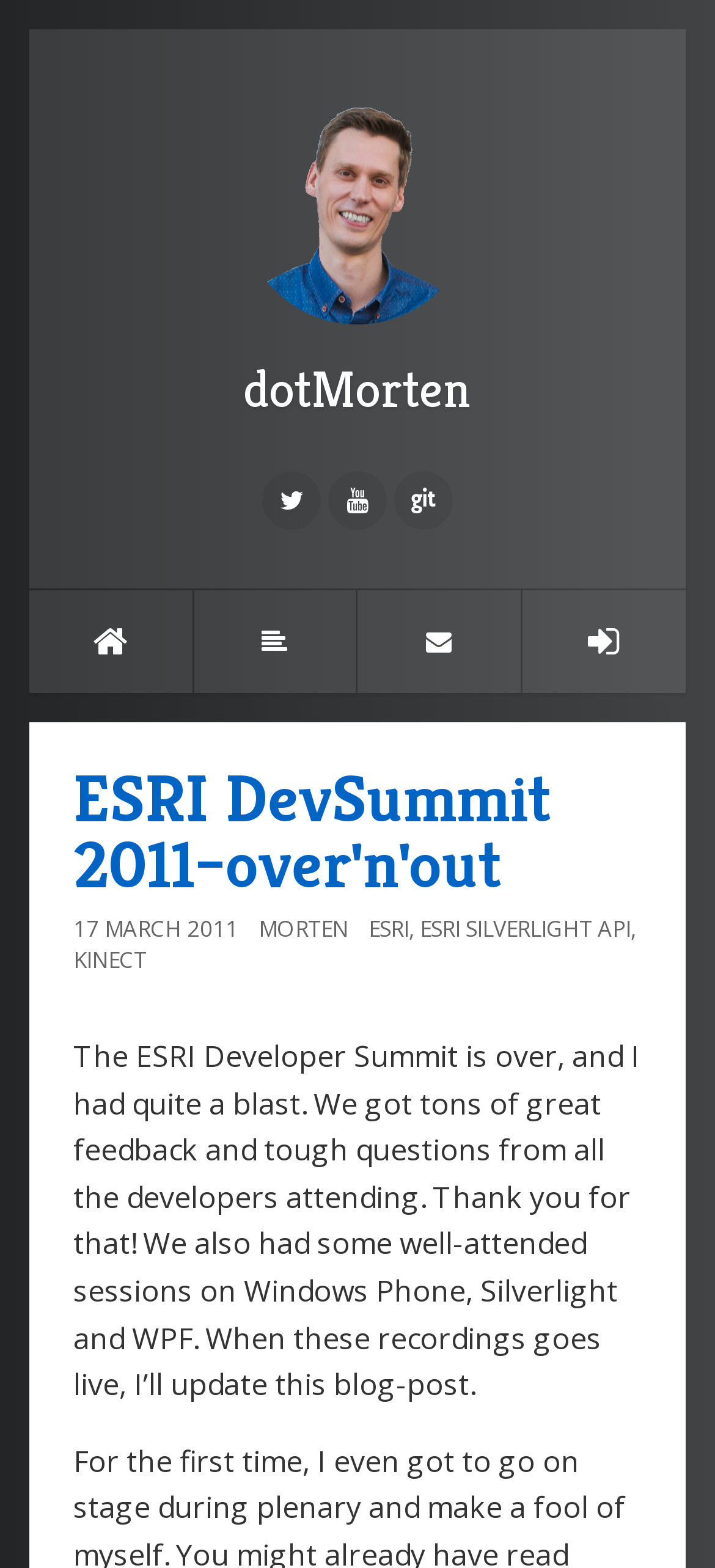Using the given element description, provide the bounding box coordinates (top-left x, top-left y, bottom-right x, bottom-right y) for the corresponding UI element in the screenshot: ESRI Silverlight API

[0.587, 0.582, 0.882, 0.602]